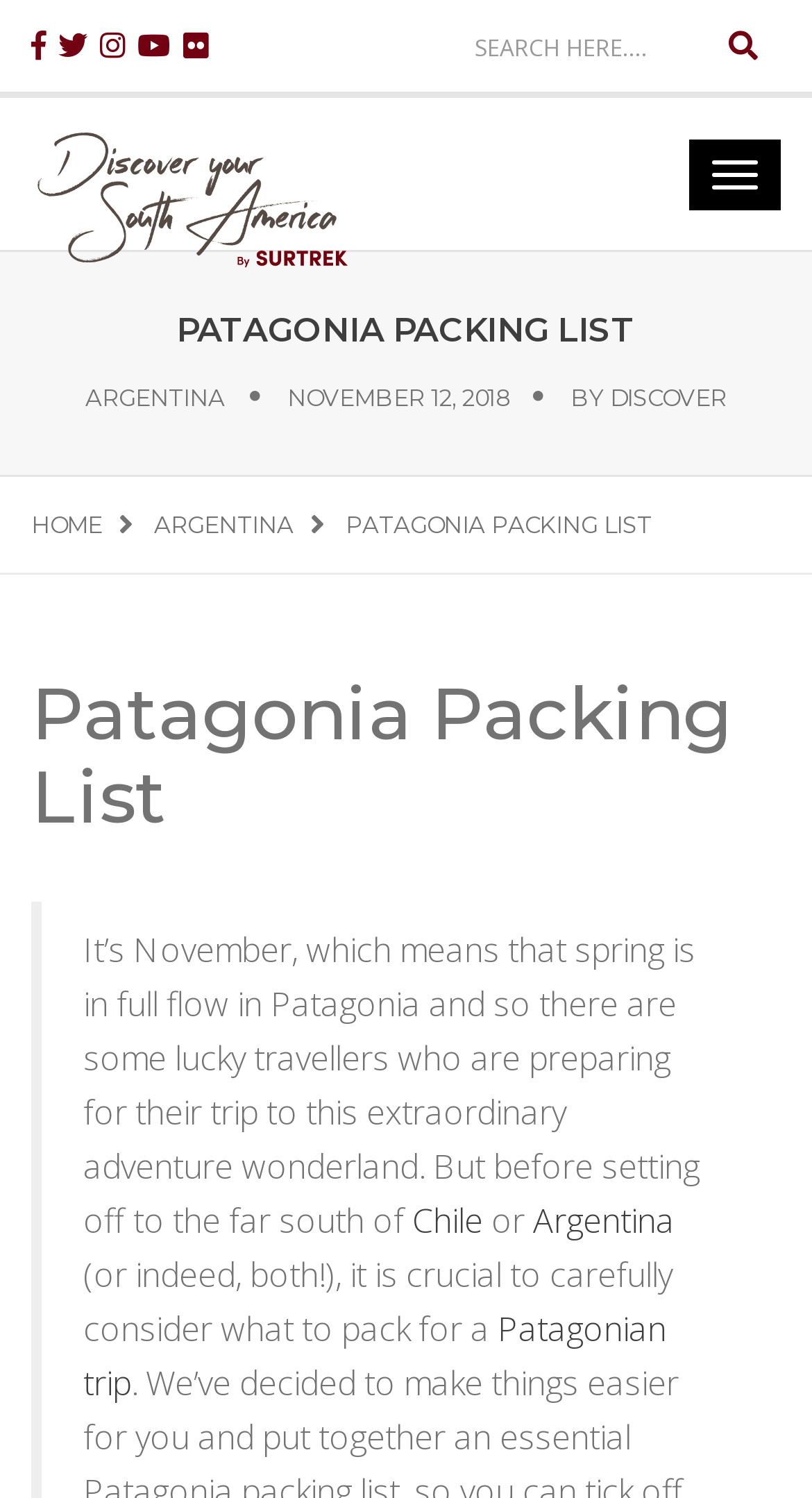Locate the headline of the webpage and generate its content.

PATAGONIA PACKING LIST